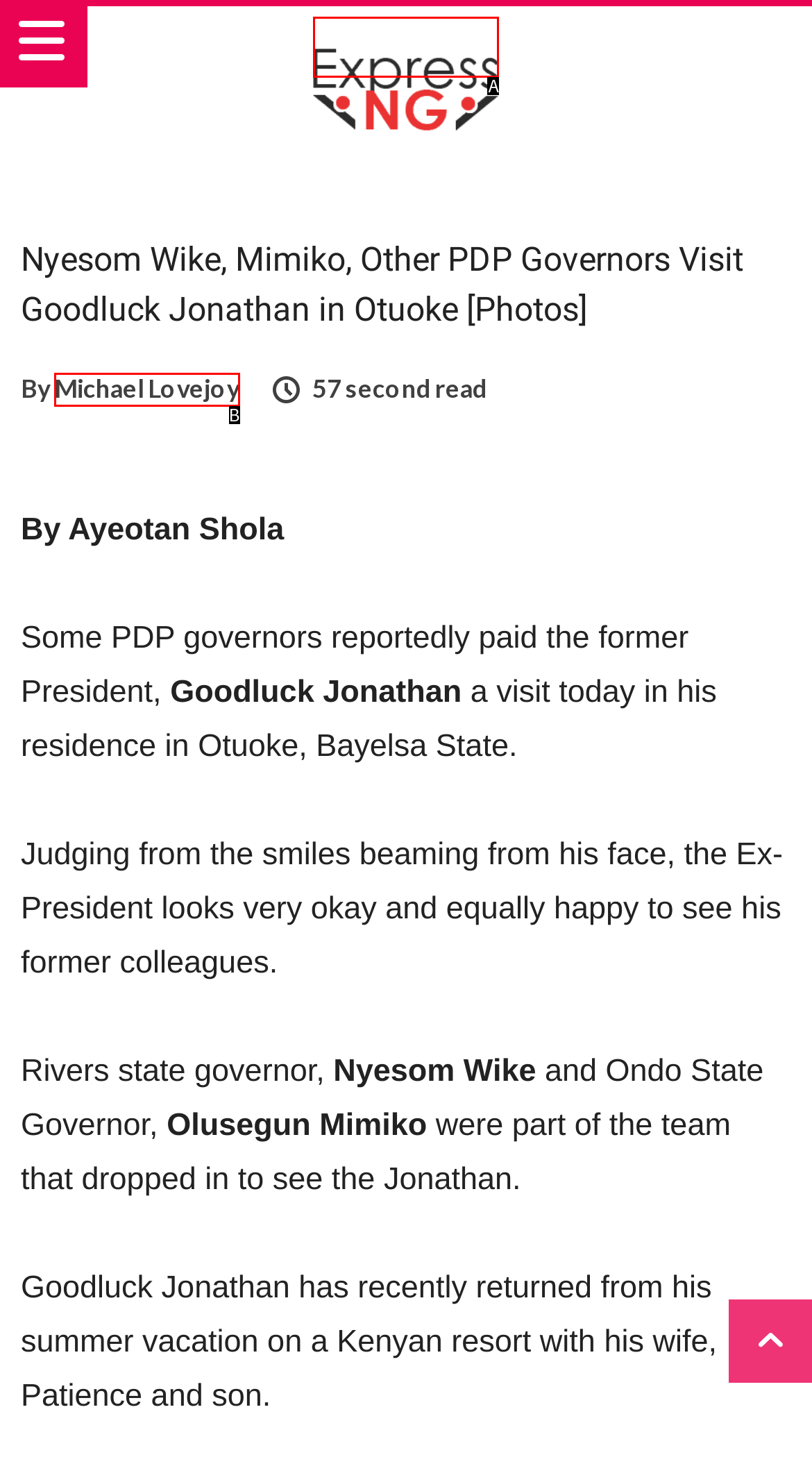Identify the HTML element that corresponds to the description: title="Entertainment Express" Provide the letter of the correct option directly.

A